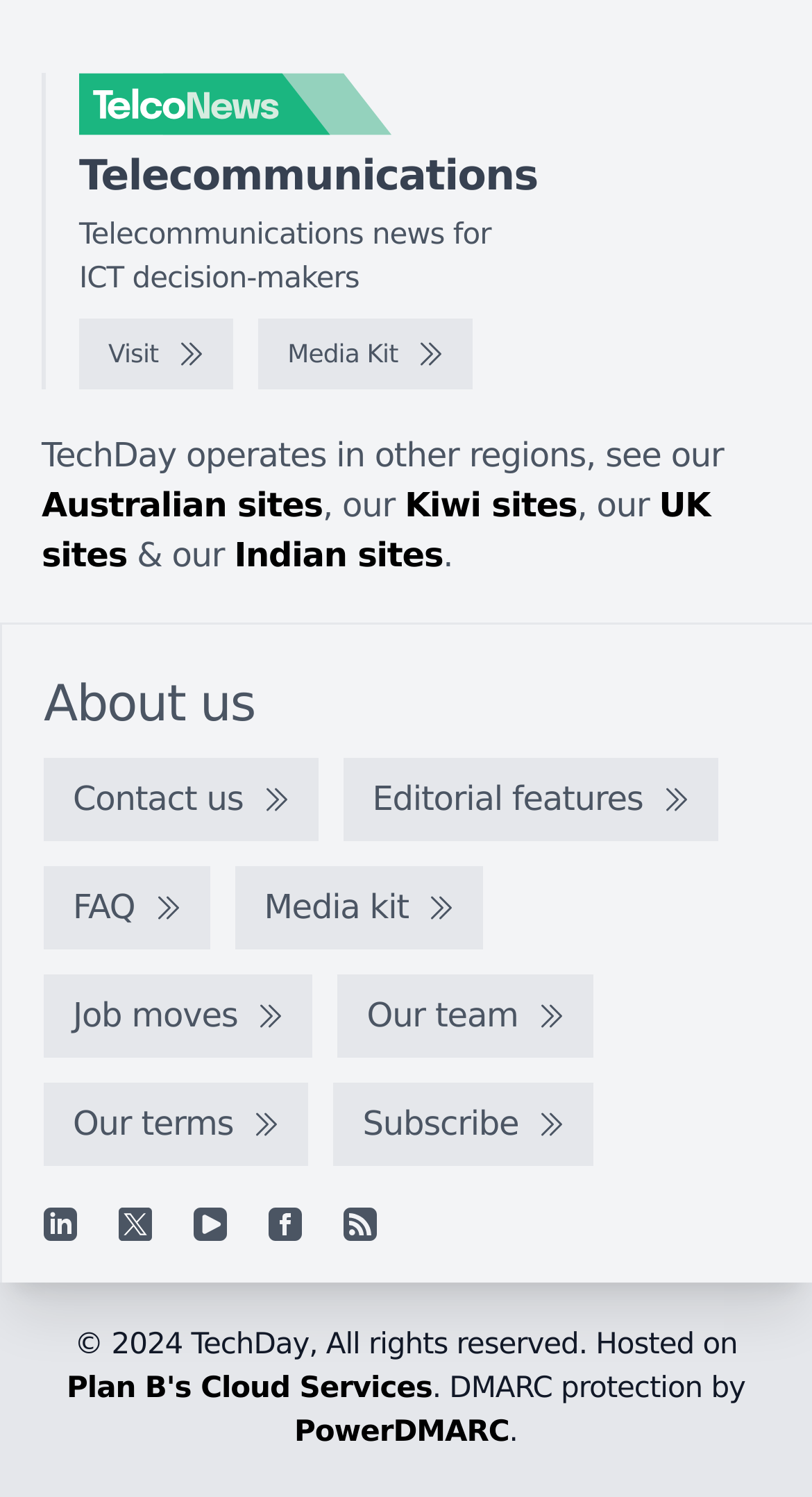Answer the following inquiry with a single word or phrase:
What is the name of the company hosting this website?

Plan B's Cloud Services